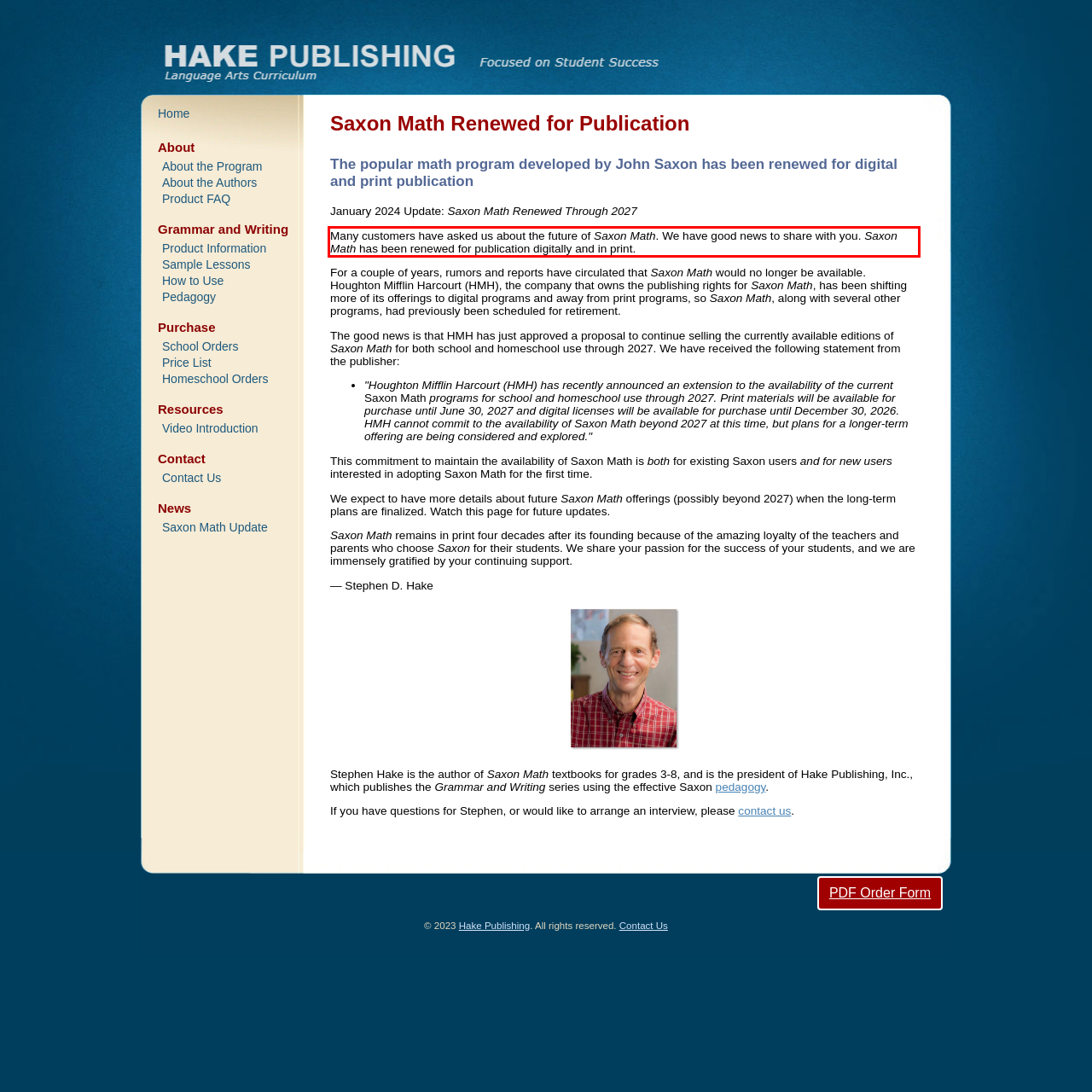With the provided screenshot of a webpage, locate the red bounding box and perform OCR to extract the text content inside it.

Many customers have asked us about the future of Saxon Math. We have good news to share with you. Saxon Math has been renewed for publication digitally and in print.